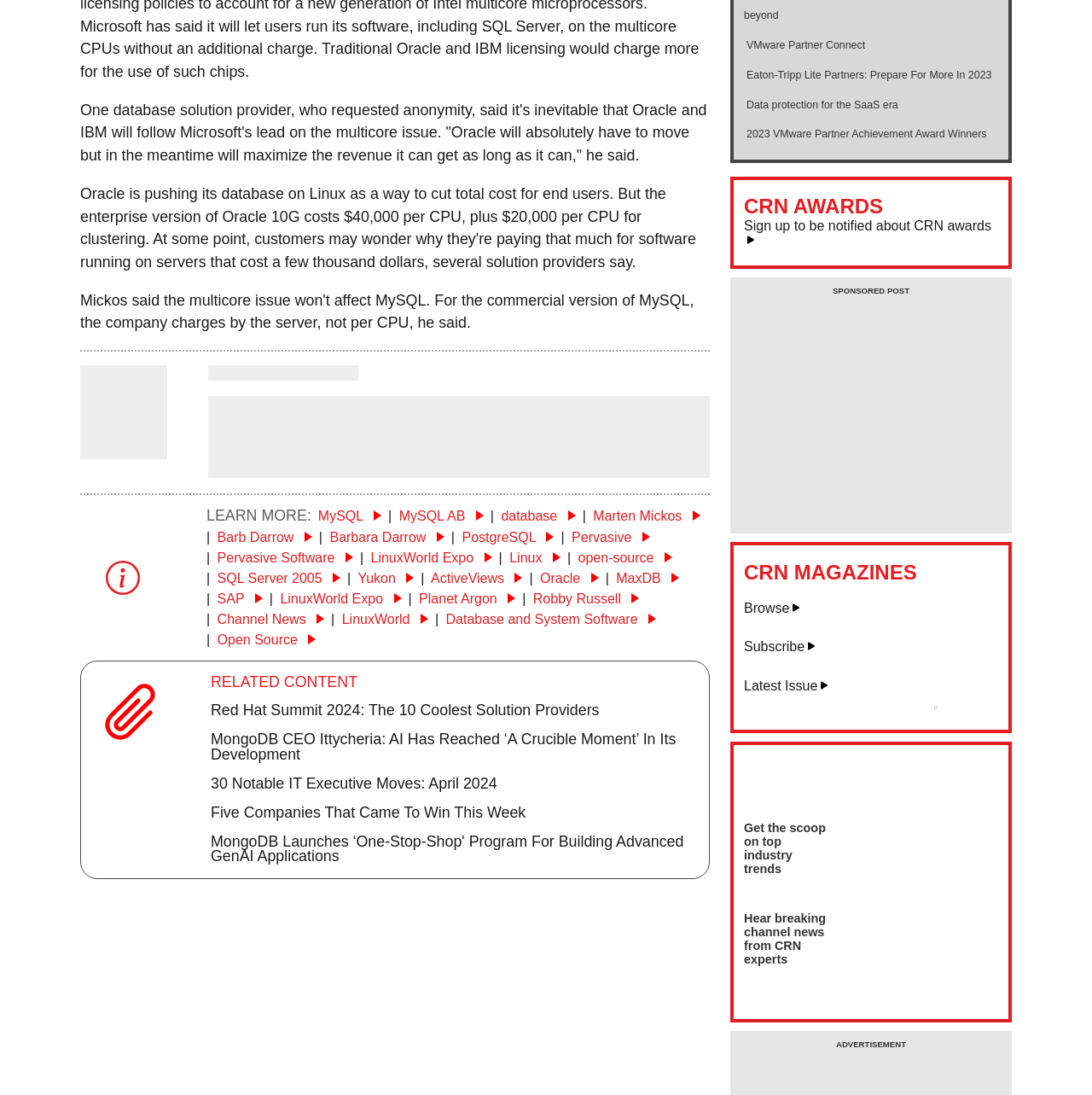Respond to the question below with a single word or phrase: What is the type of content on the webpage?

News articles